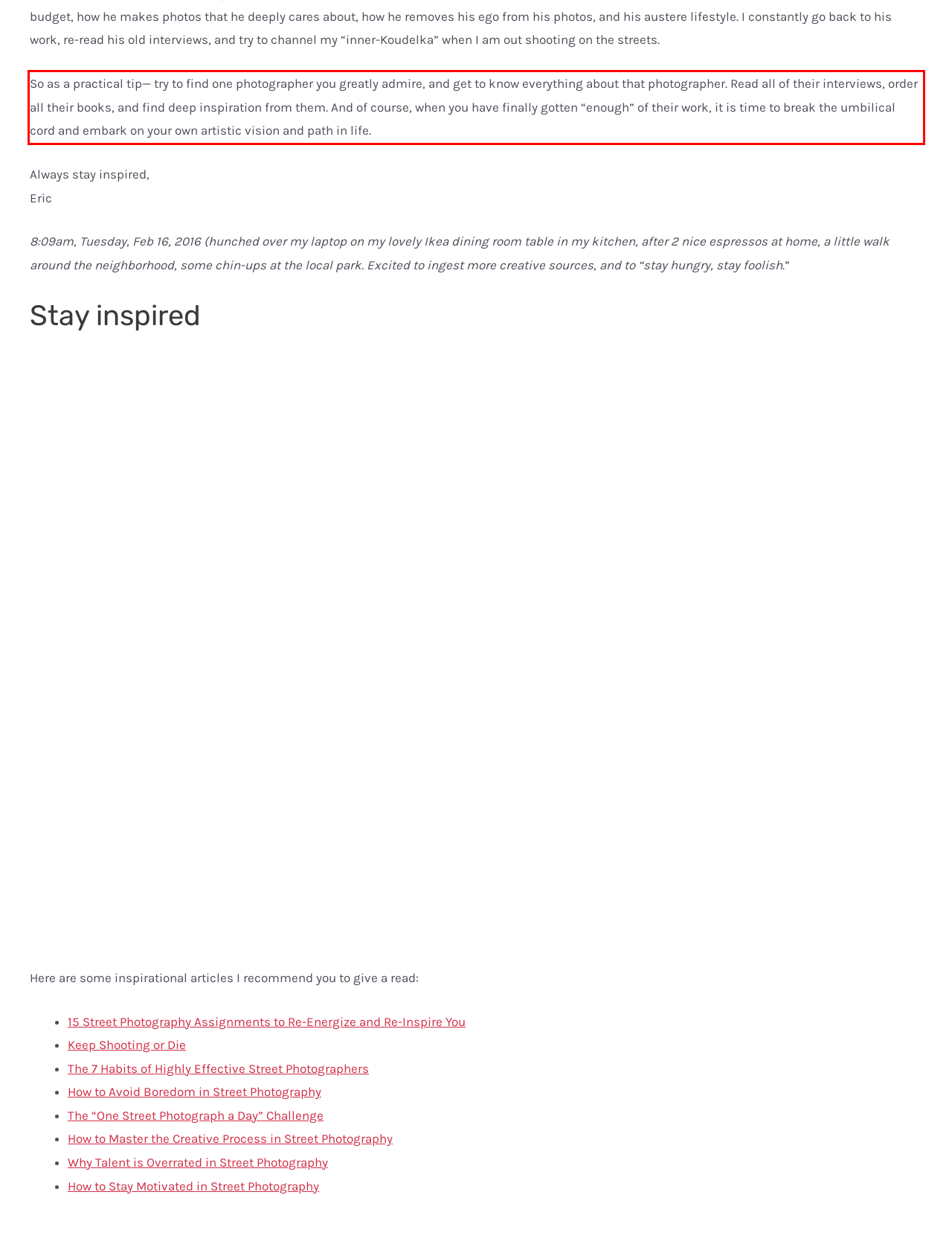Within the provided webpage screenshot, find the red rectangle bounding box and perform OCR to obtain the text content.

So as a practical tip— try to find one photographer you greatly admire, and get to know everything about that photographer. Read all of their interviews, order all their books, and find deep inspiration from them. And of course, when you have finally gotten “enough” of their work, it is time to break the umbilical cord and embark on your own artistic vision and path in life.